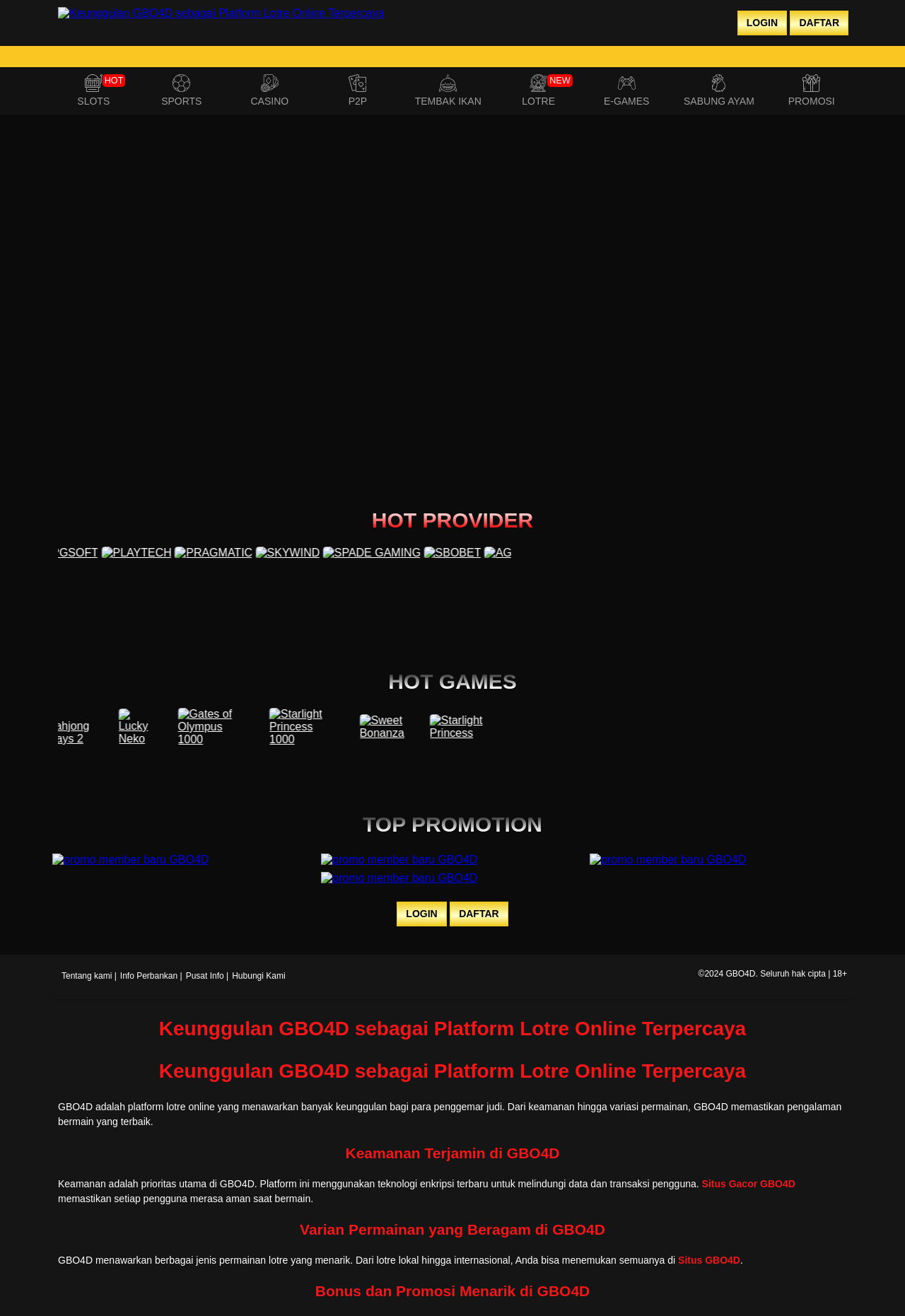Answer the following in one word or a short phrase: 
What is the first game listed under HOT GAMES?

Mahjong Ways 2